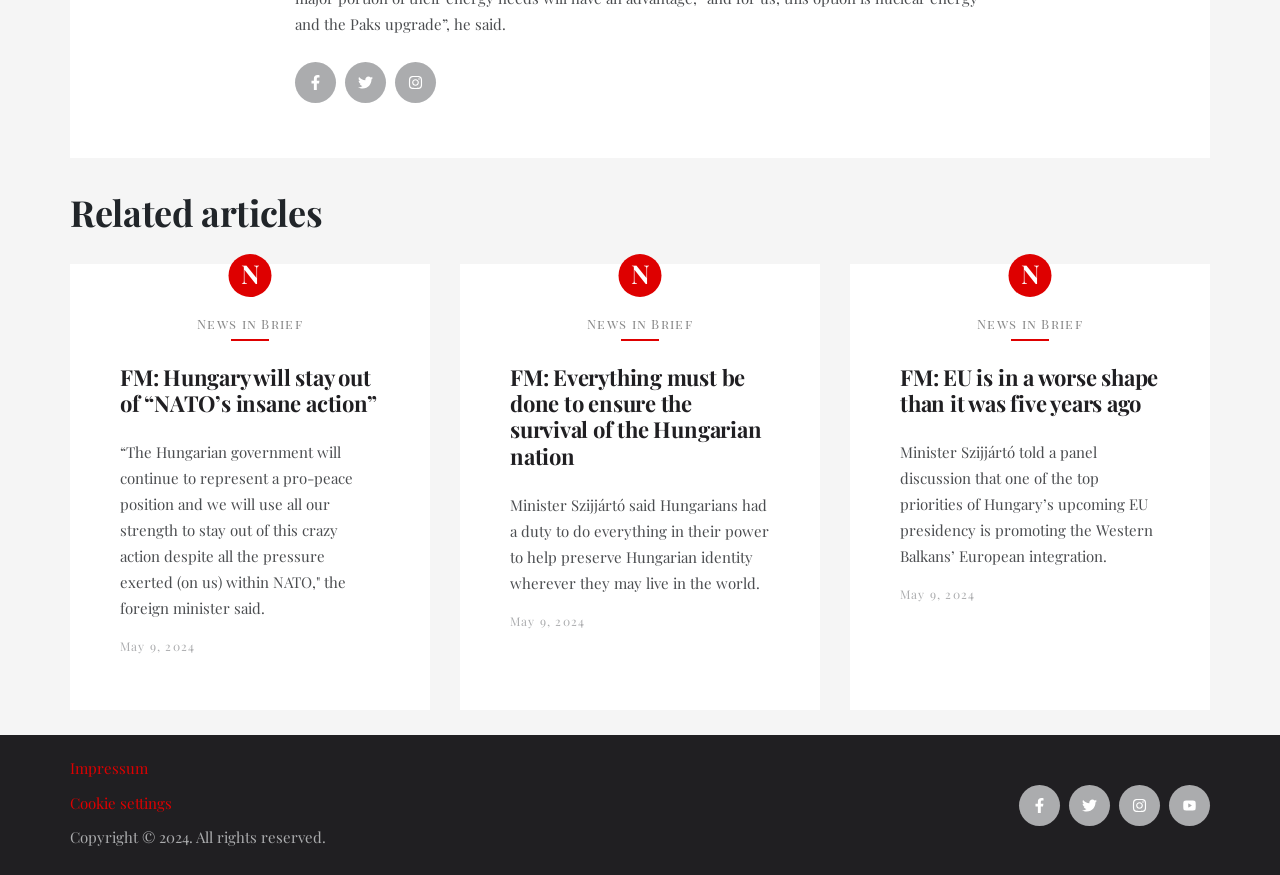Respond with a single word or phrase:
What is the date mentioned in the articles?

May 9, 2024